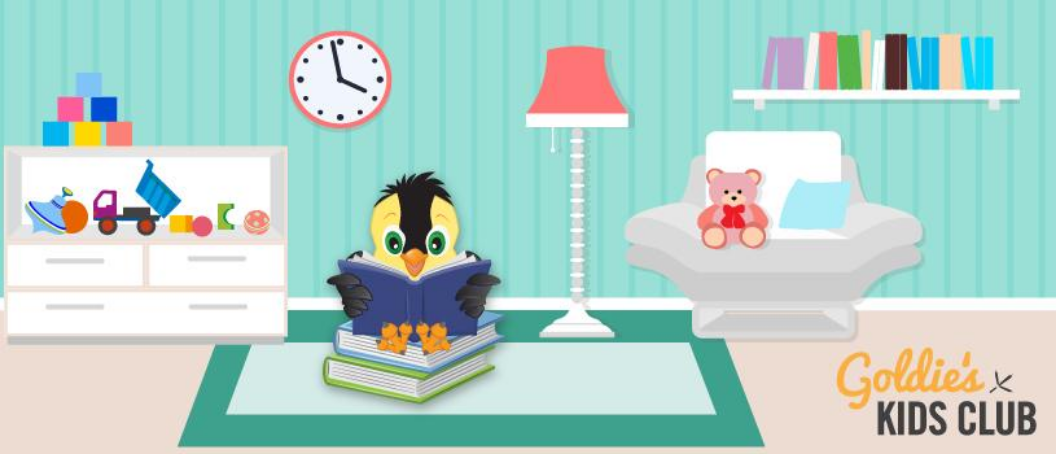Give a thorough and detailed caption for the image.

In a cozy, brightly colored room designed for children's fun and learning, a cheerful animated bird character, Goldie, is sitting on a plush green rug, engrossed in a large book. The walls are painted in soothing shades of teal, and a round wall clock shows that it's storytime. 

To Goldie's left, a wooden shelf is filled with colorful building blocks and various toys, including a truck and round balls, highlighting the playful atmosphere. Nearby, a stylish lamp illuminates the space, while on the opposite side, a soft, inviting chair cradles a teddy bear, adding a touch of warmth to the scene. A small bookshelf in the background is neatly arranged with colorful books, encouraging a love for reading. 

This image is a vibrant representation of Goldie’s Kids Club, fostering creativity and imagination in a nurturing environment perfect for young learners.